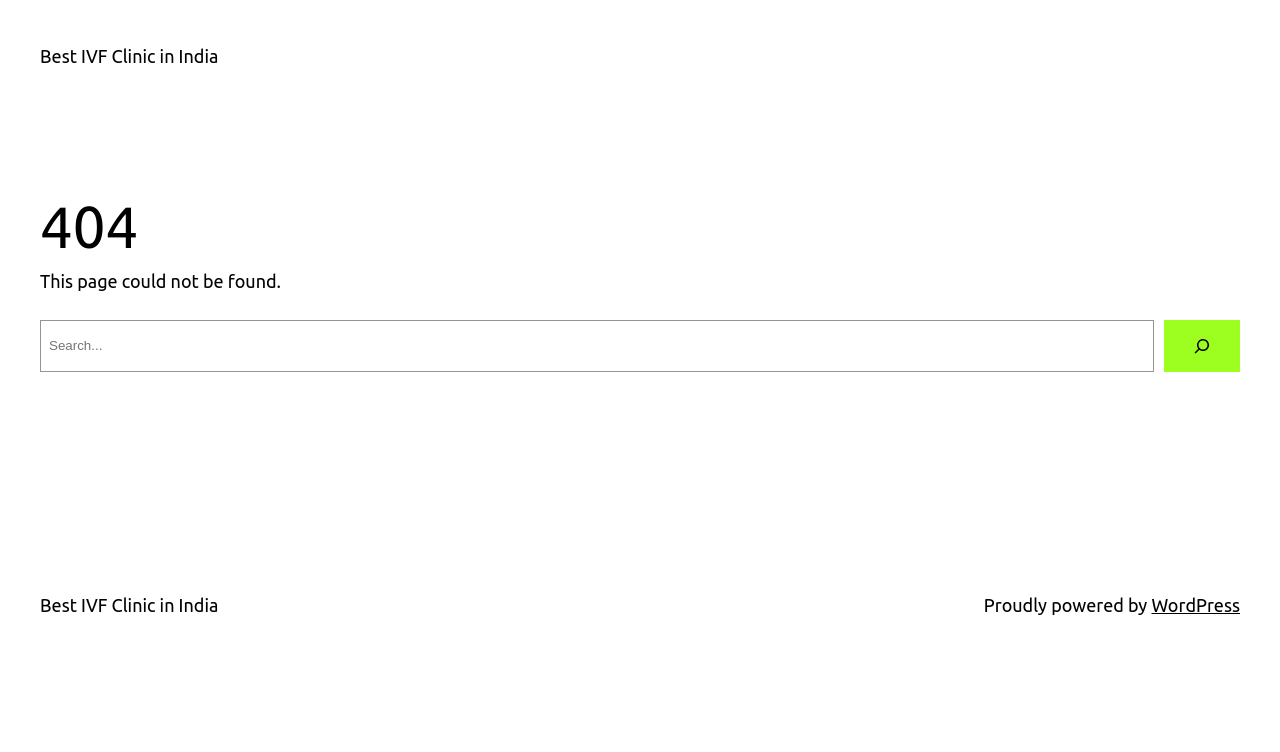Use the details in the image to answer the question thoroughly: 
What is the text on the search button?

The search button has an image element with bounding box coordinates [0.93, 0.444, 0.948, 0.476] and a StaticText element with OCR text 'Search' and bounding box coordinates [0.03, 0.429, 0.073, 0.456].